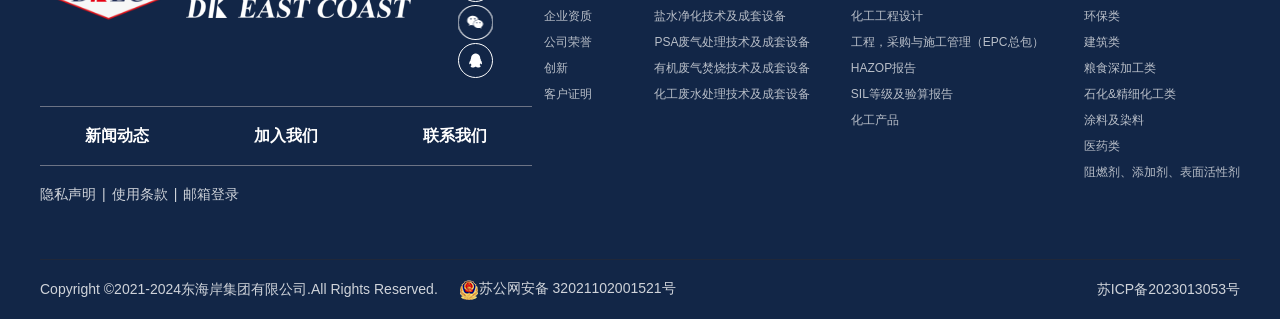How many categories are there in the section with links like '环保类' and '建筑类'?
Refer to the image and respond with a one-word or short-phrase answer.

7